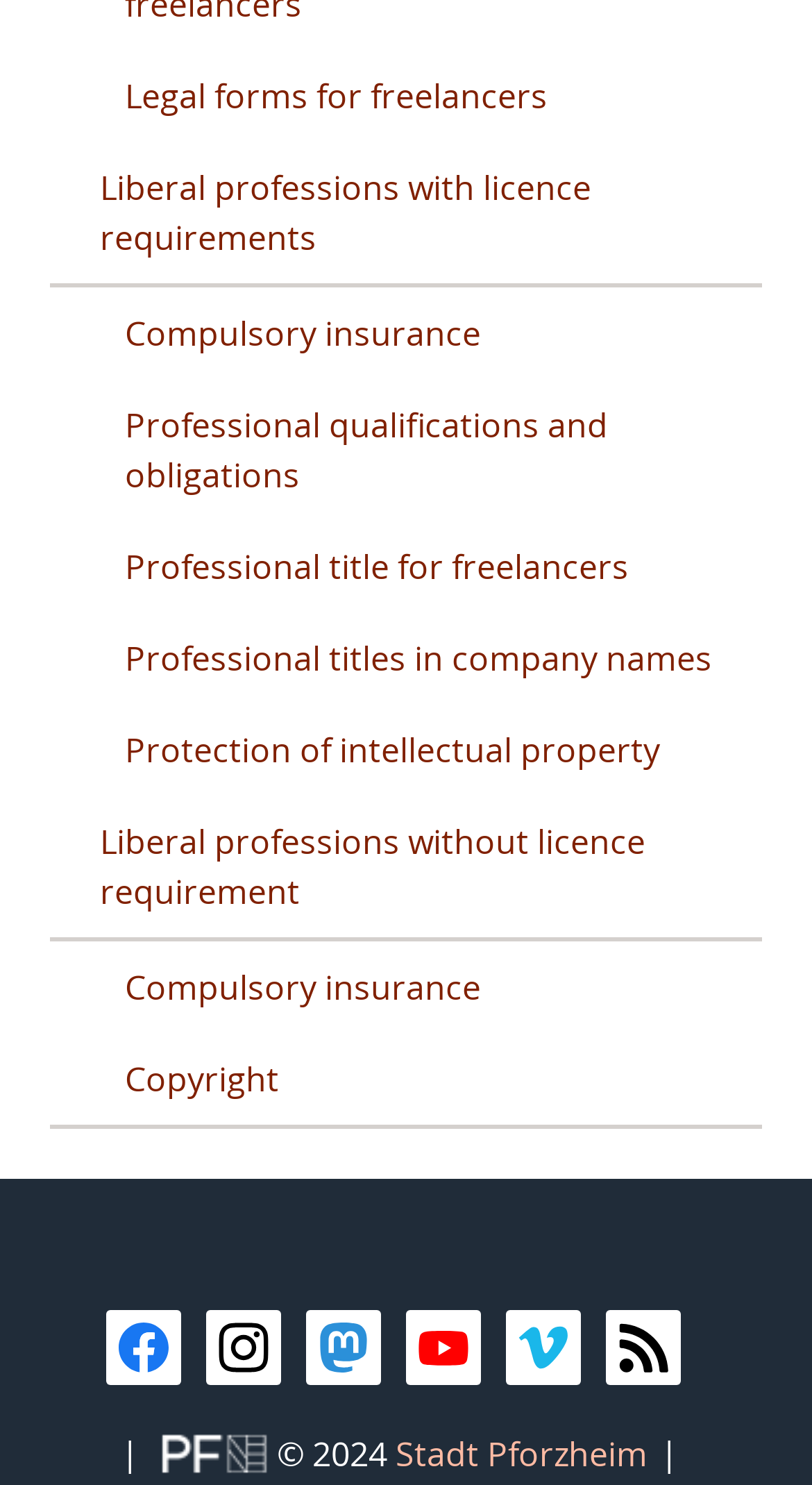Please determine the bounding box coordinates of the section I need to click to accomplish this instruction: "Follow the 'facebook Icon'".

[0.131, 0.882, 0.223, 0.932]